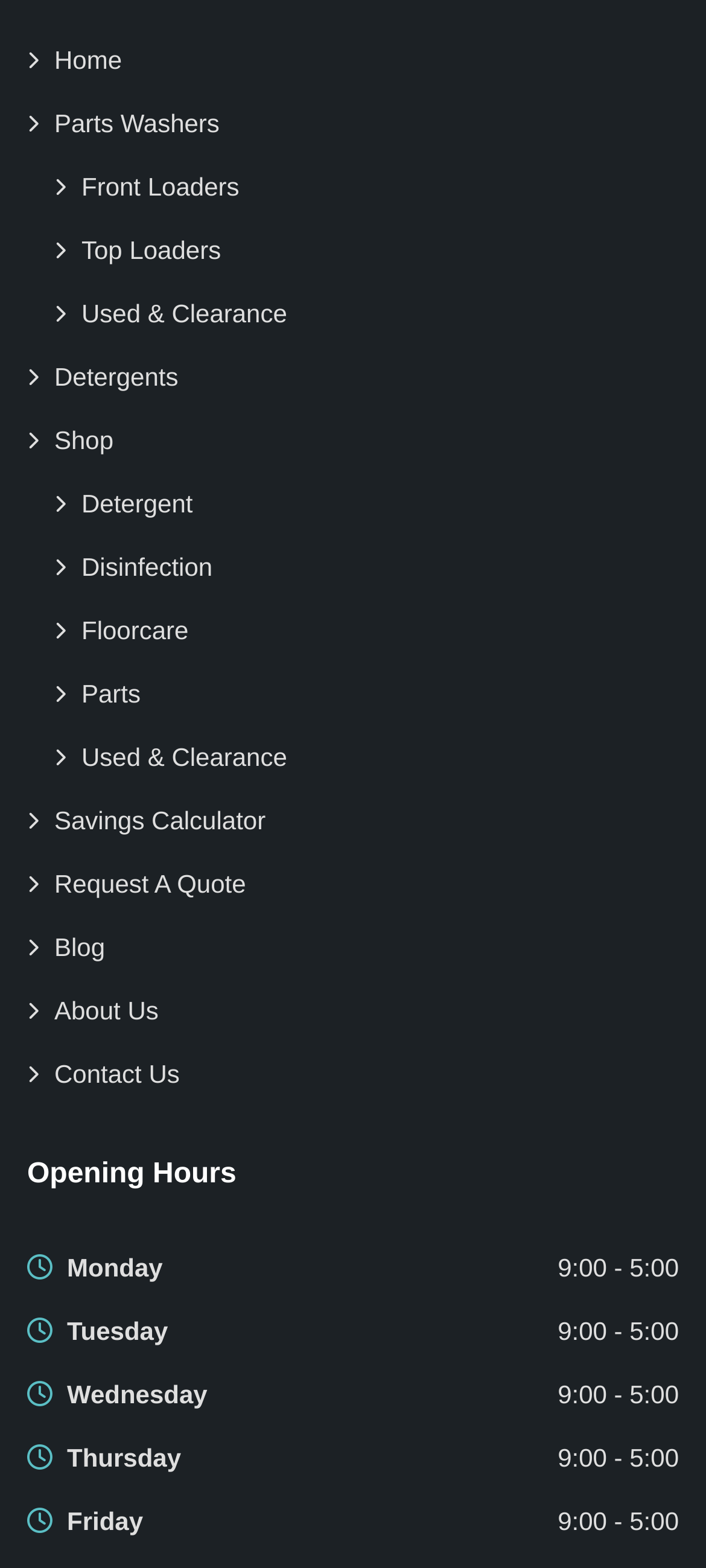Find the bounding box coordinates of the element to click in order to complete the given instruction: "Go to Home page."

[0.038, 0.025, 0.173, 0.052]